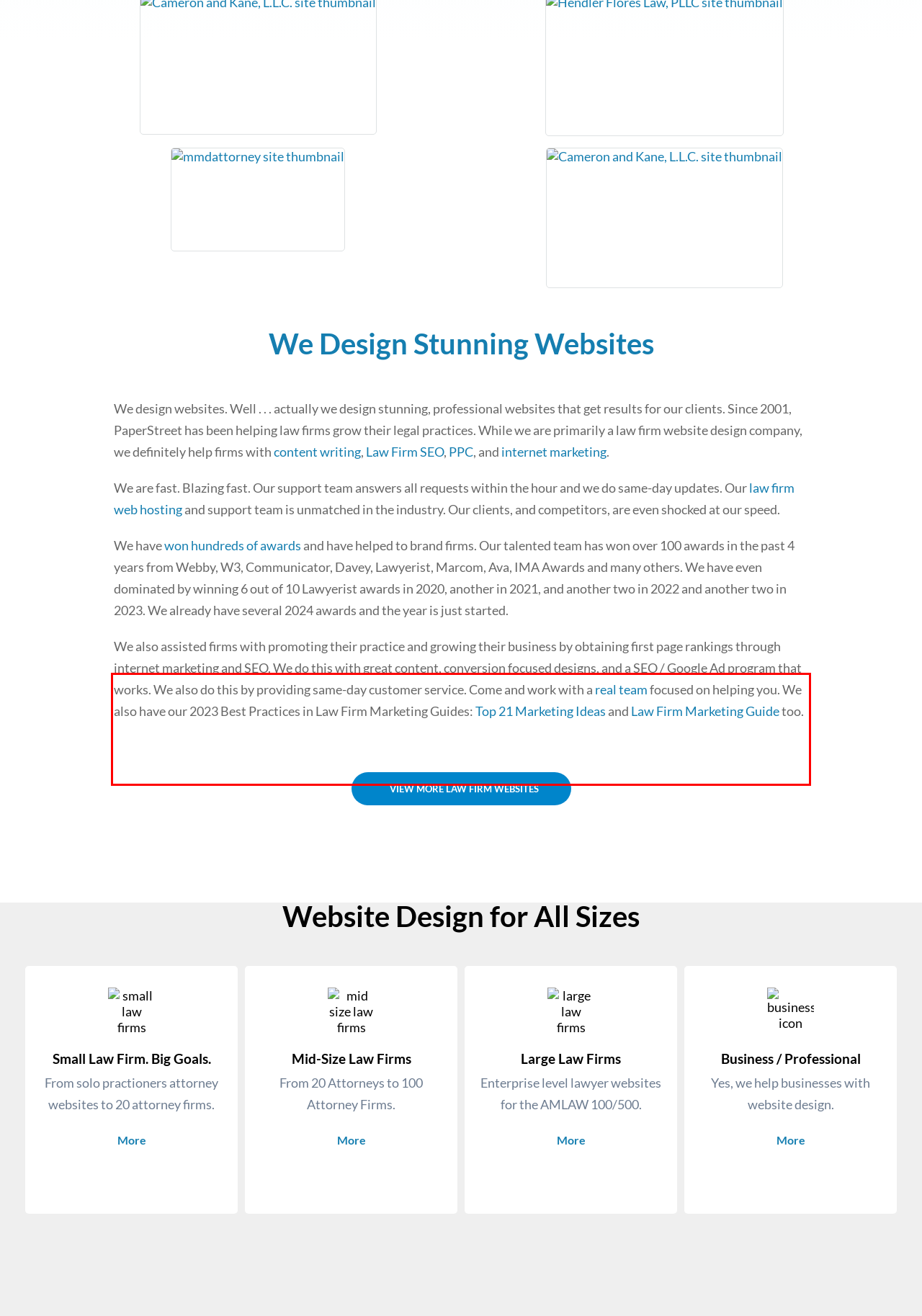Please recognize and transcribe the text located inside the red bounding box in the webpage image.

We also assisted firms with promoting their practice and growing their business by obtaining first page rankings through internet marketing and SEO. We do this with great content, conversion focused designs, and a SEO / Google Ad program that works. We also do this by providing same-day customer service. Come and work with a real team focused on helping you. We also have our 2023 Best Practices in Law Firm Marketing Guides: Top 21 Marketing Ideas and Law Firm Marketing Guide too.